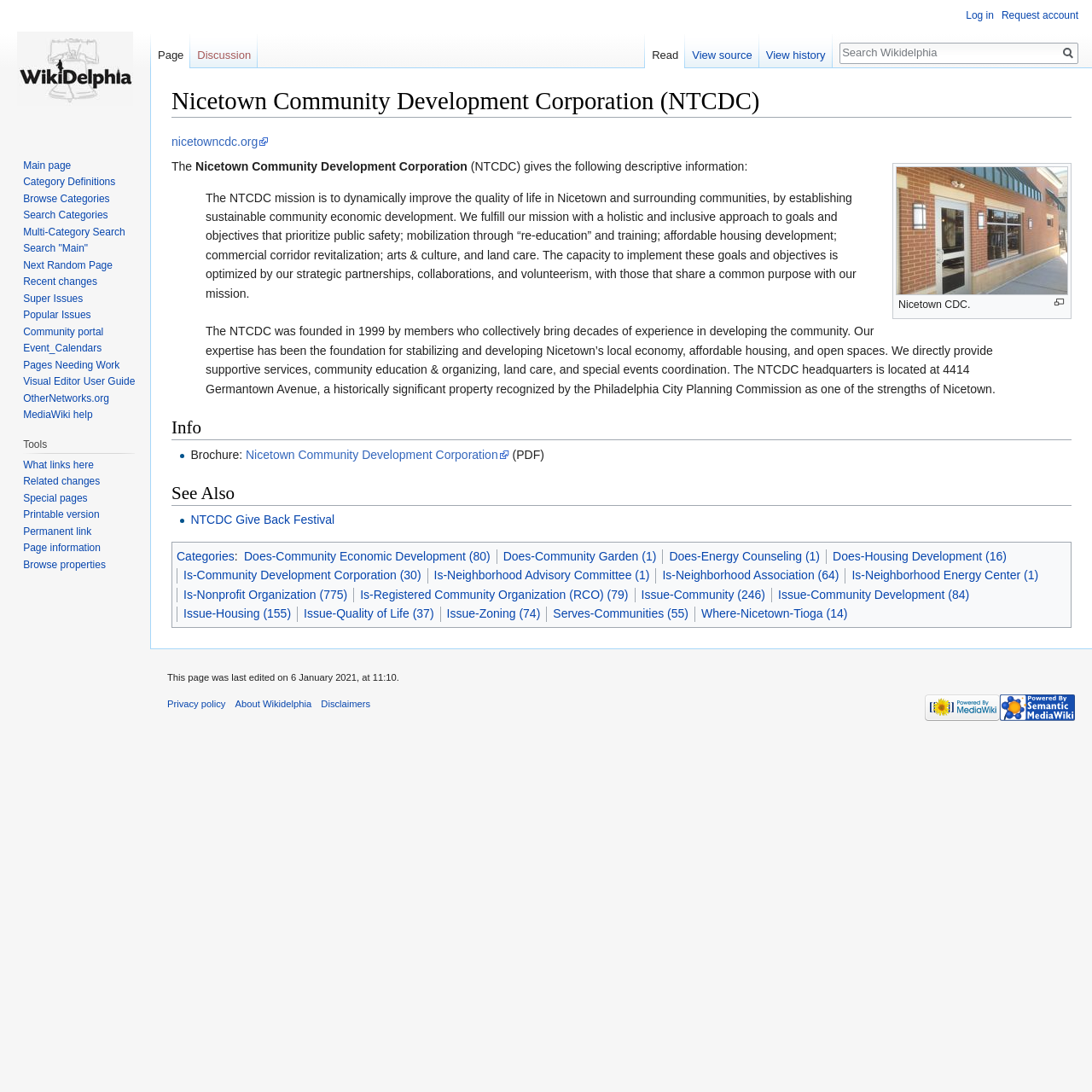Give a detailed account of the webpage, highlighting key information.

The webpage is about Nicetown Community Development Corporation (NTCDC), a non-profit organization focused on community development in Nicetown and surrounding areas. At the top of the page, there is a heading with the organization's name, followed by two links to "Jump to navigation" and "Jump to search". Below this, there is a link to the organization's website, nicetowncdc.org.

The main content of the page is divided into sections. The first section provides a brief description of the organization, stating its mission and goals. This is followed by a blockquote containing a longer description of the organization's mission, its history, and its activities.

Below this, there is a section titled "Info" with a list of links, including a brochure and other related resources. Next, there is a section titled "See Also" with links to related topics, such as the NTCDC Give Back Festival.

The page also has a navigation menu on the left side, with links to various tools and resources, including personal tools, namespaces, views, and search. There is also a search bar at the top right corner of the page.

At the bottom of the page, there are more links to various resources, including the main page, category definitions, and recent changes. There are also links to other related organizations and resources, such as OtherNetworks.org and MediaWiki help.

Overall, the page provides a wealth of information about Nicetown Community Development Corporation, its mission, and its activities, as well as links to related resources and tools.